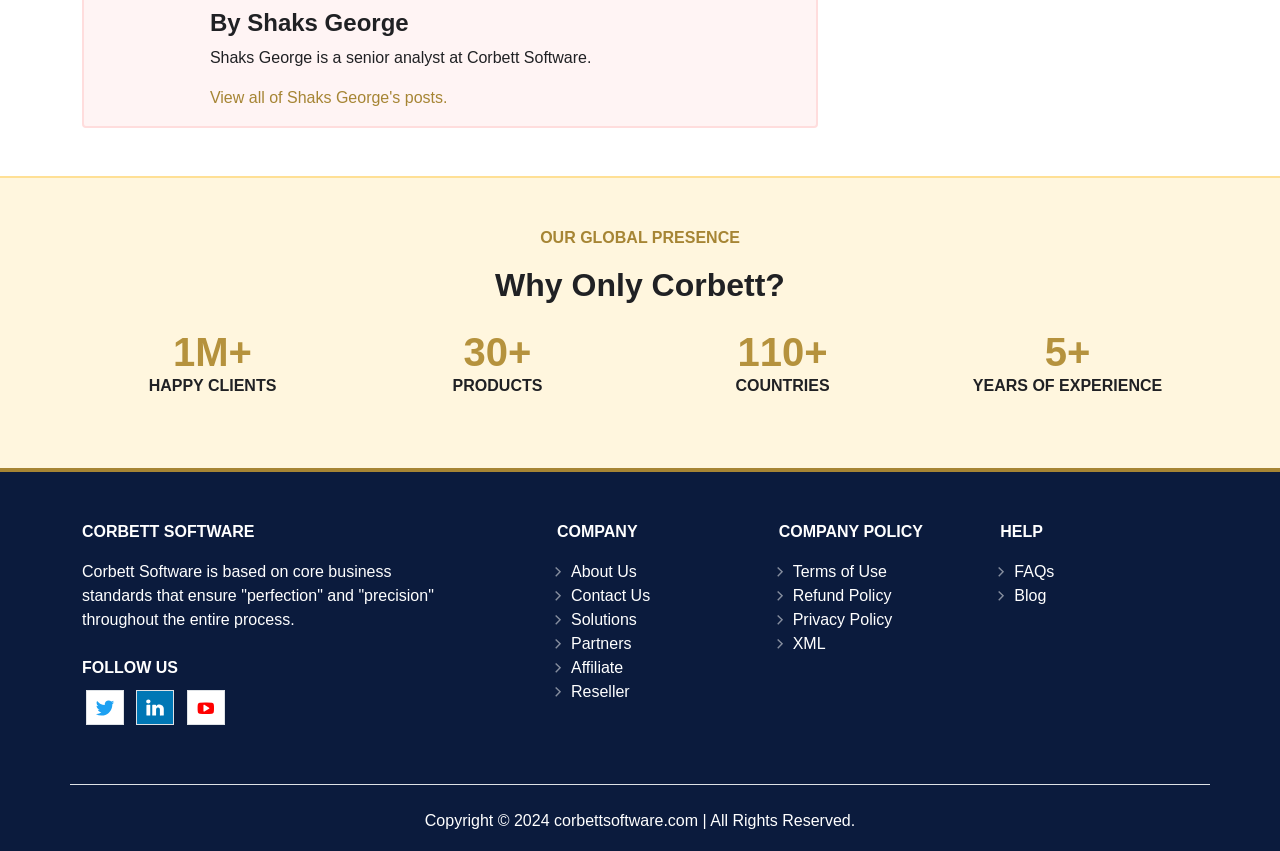Determine the bounding box coordinates for the clickable element required to fulfill the instruction: "Visit the FAQs page". Provide the coordinates as four float numbers between 0 and 1, i.e., [left, top, right, bottom].

[0.792, 0.661, 0.824, 0.681]